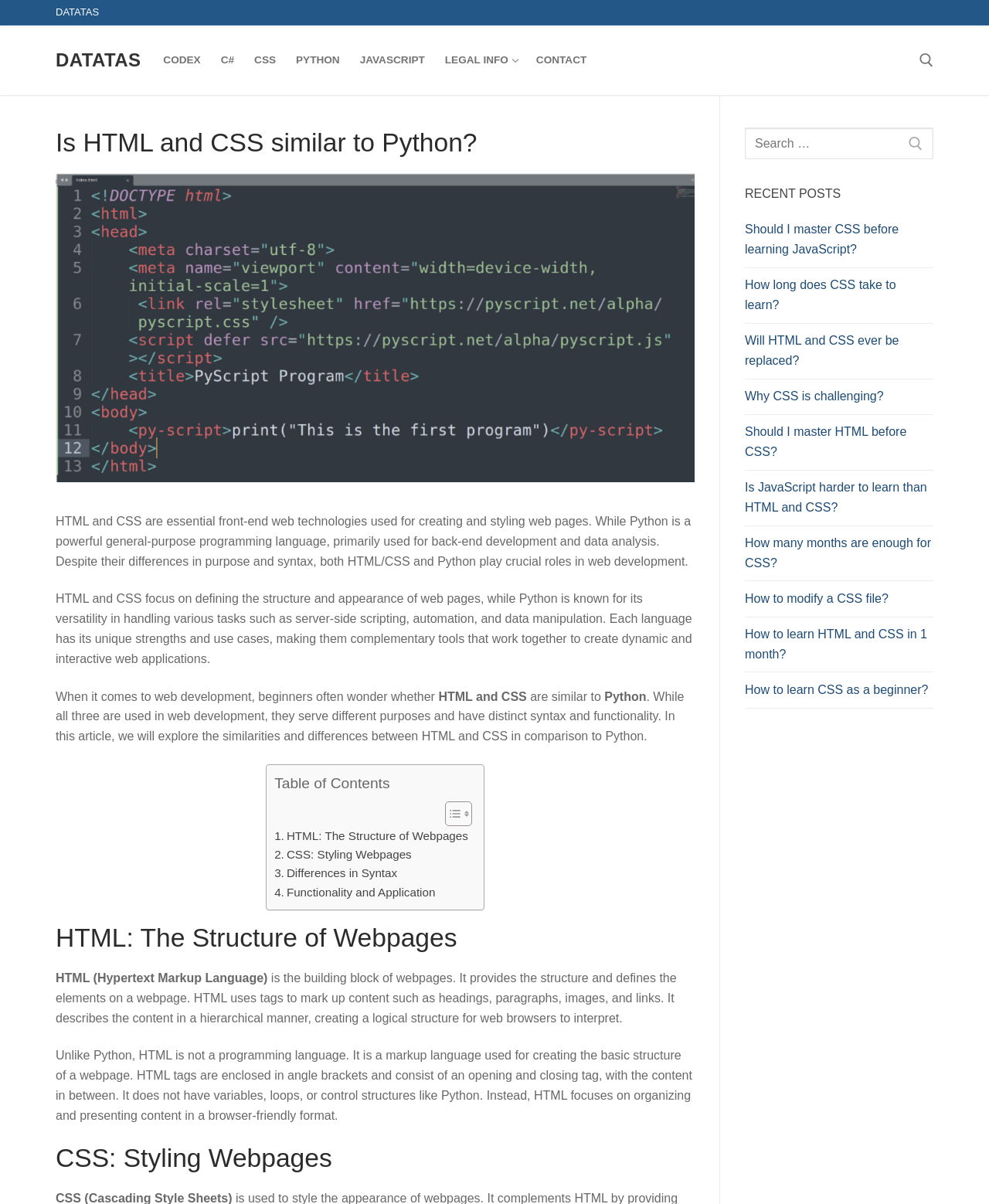Could you indicate the bounding box coordinates of the region to click in order to complete this instruction: "Check recent posts".

[0.753, 0.153, 0.944, 0.17]